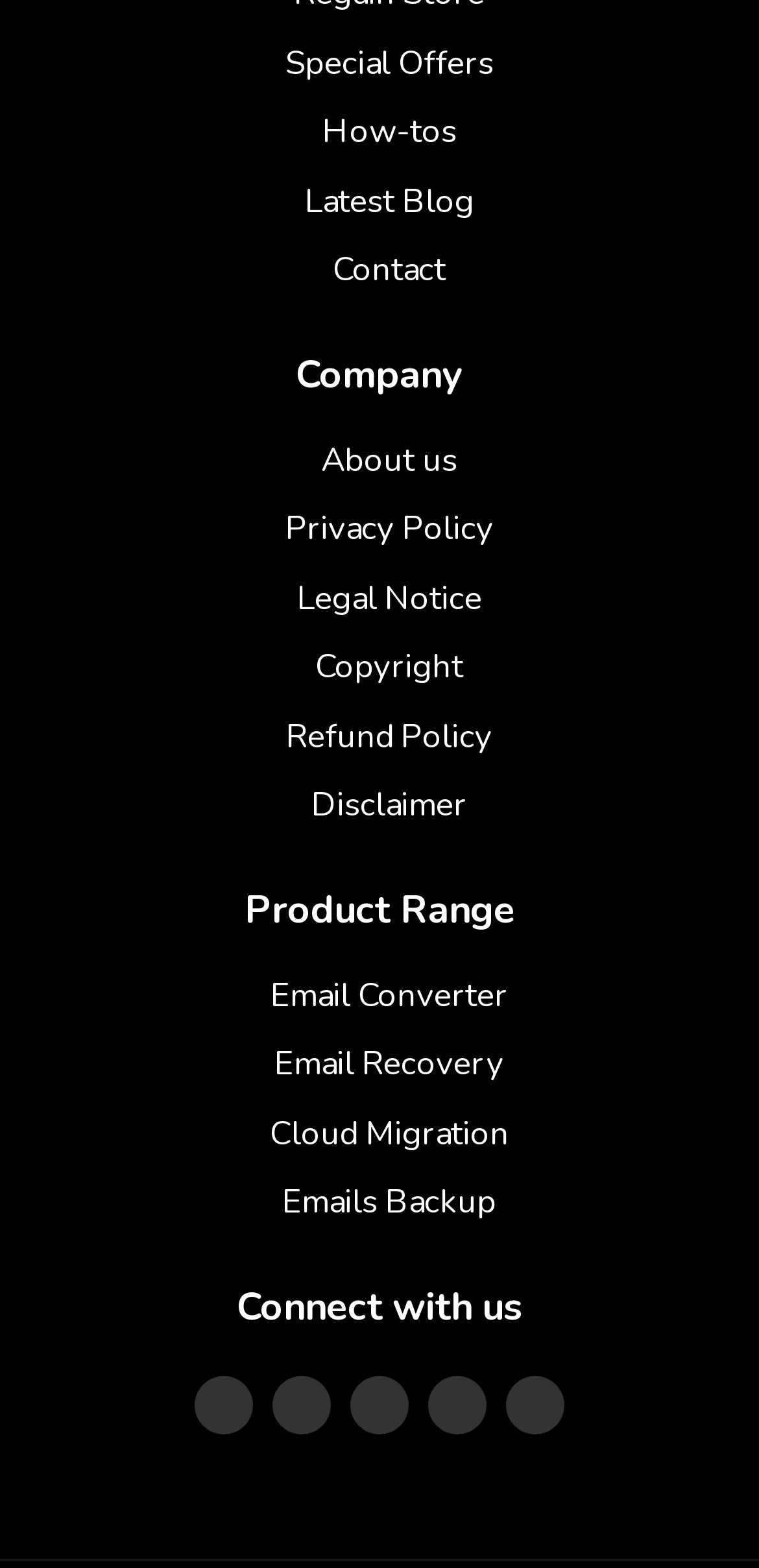Analyze the image and answer the question with as much detail as possible: 
What is the text above the social media links?

I looked at the text above the social media links and found the text 'Connect with us'.